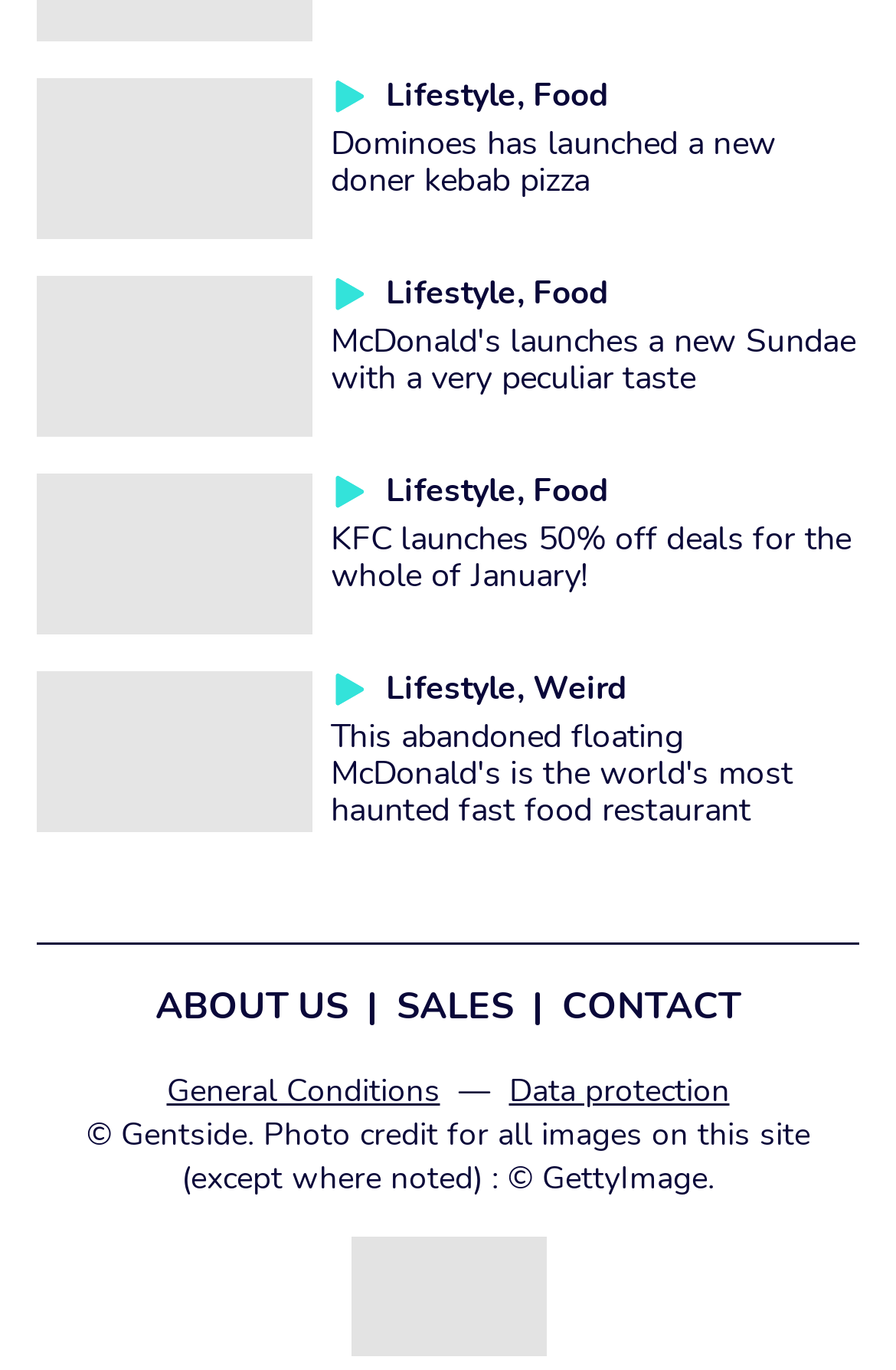Identify the bounding box coordinates of the clickable region to carry out the given instruction: "Read about Domino's new doner kebab pizza".

[0.369, 0.088, 0.866, 0.148]